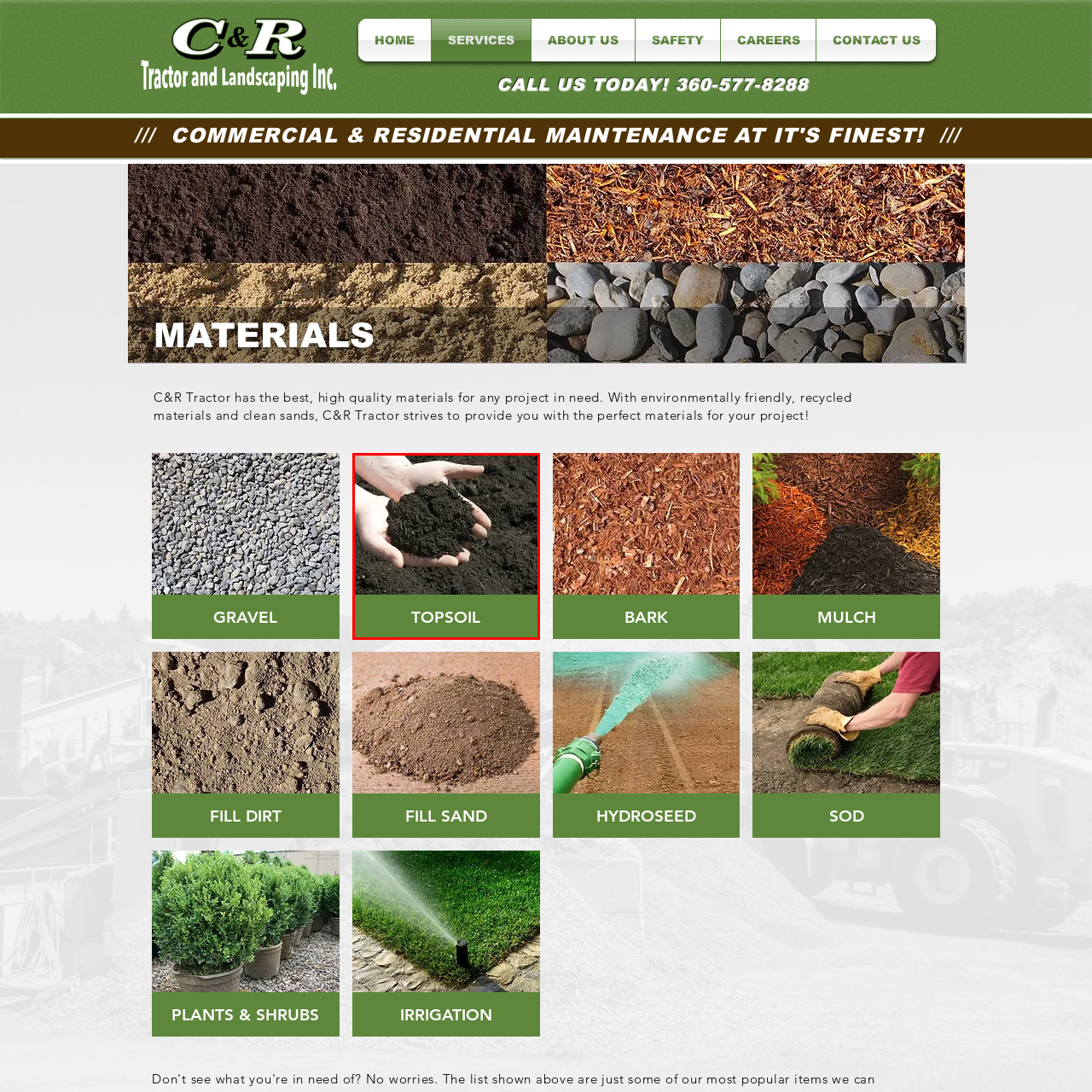What is the background of the image?
Analyze the content within the red bounding box and offer a detailed answer to the question.

The background of the image is a surface of dark earth, which indicates the natural environment of the topsoil being held by the person's hands.